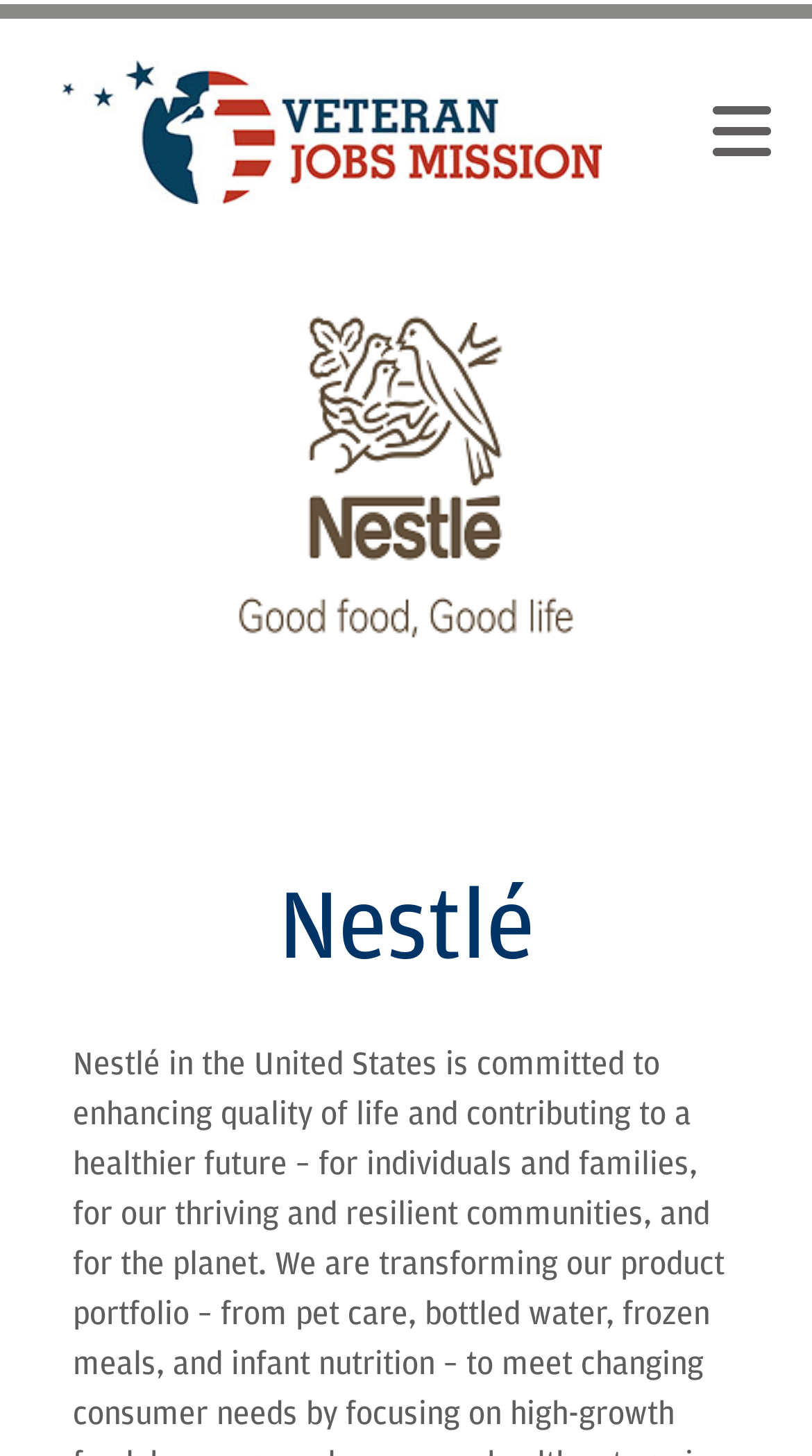Predict the bounding box of the UI element based on this description: "Skip to Main Content".

[0.041, 0.026, 0.515, 0.089]